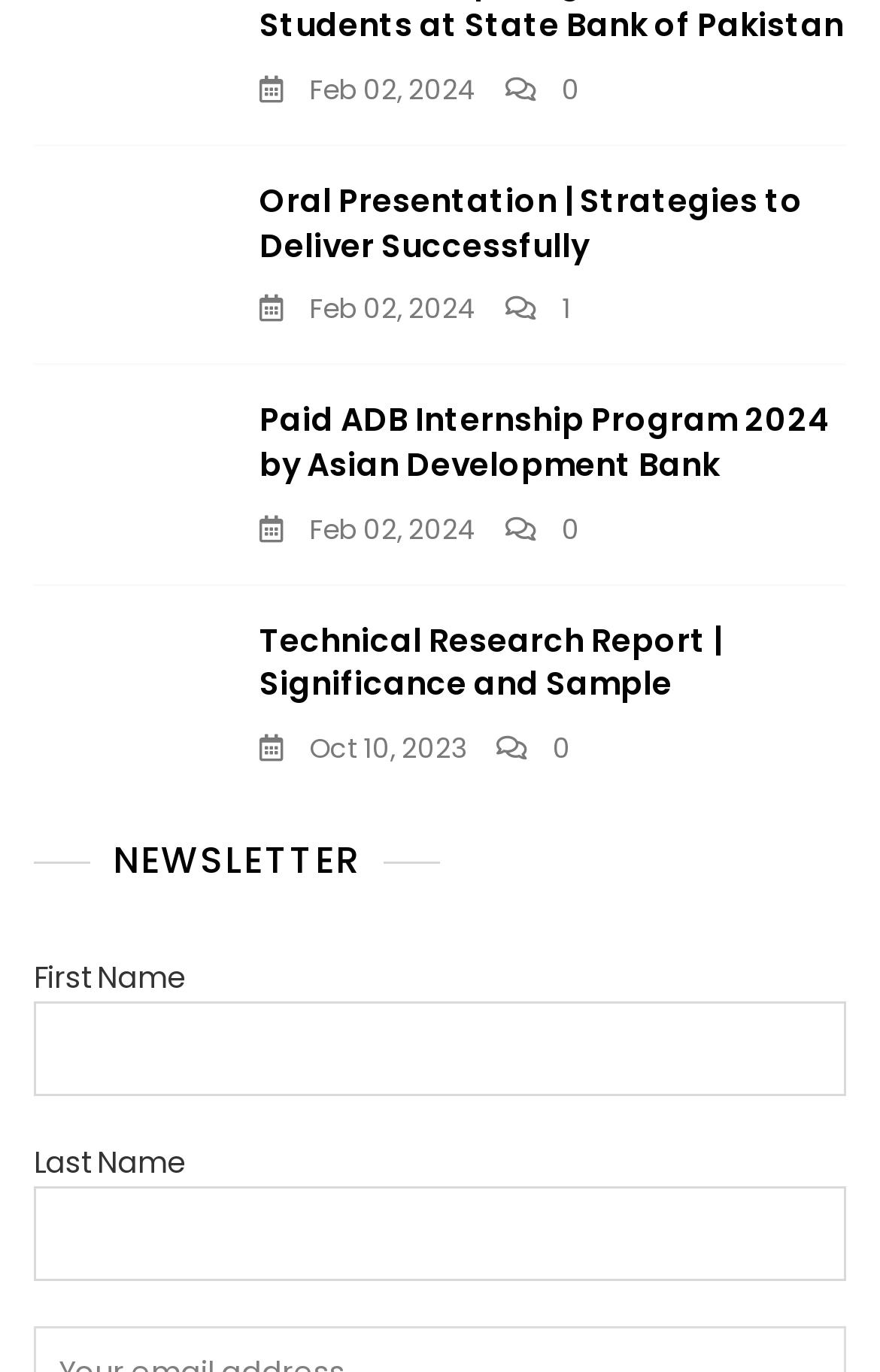Can you find the bounding box coordinates for the element that needs to be clicked to execute this instruction: "read news about Paid ADB Internship Program 2024"? The coordinates should be given as four float numbers between 0 and 1, i.e., [left, top, right, bottom].

[0.295, 0.292, 0.962, 0.356]